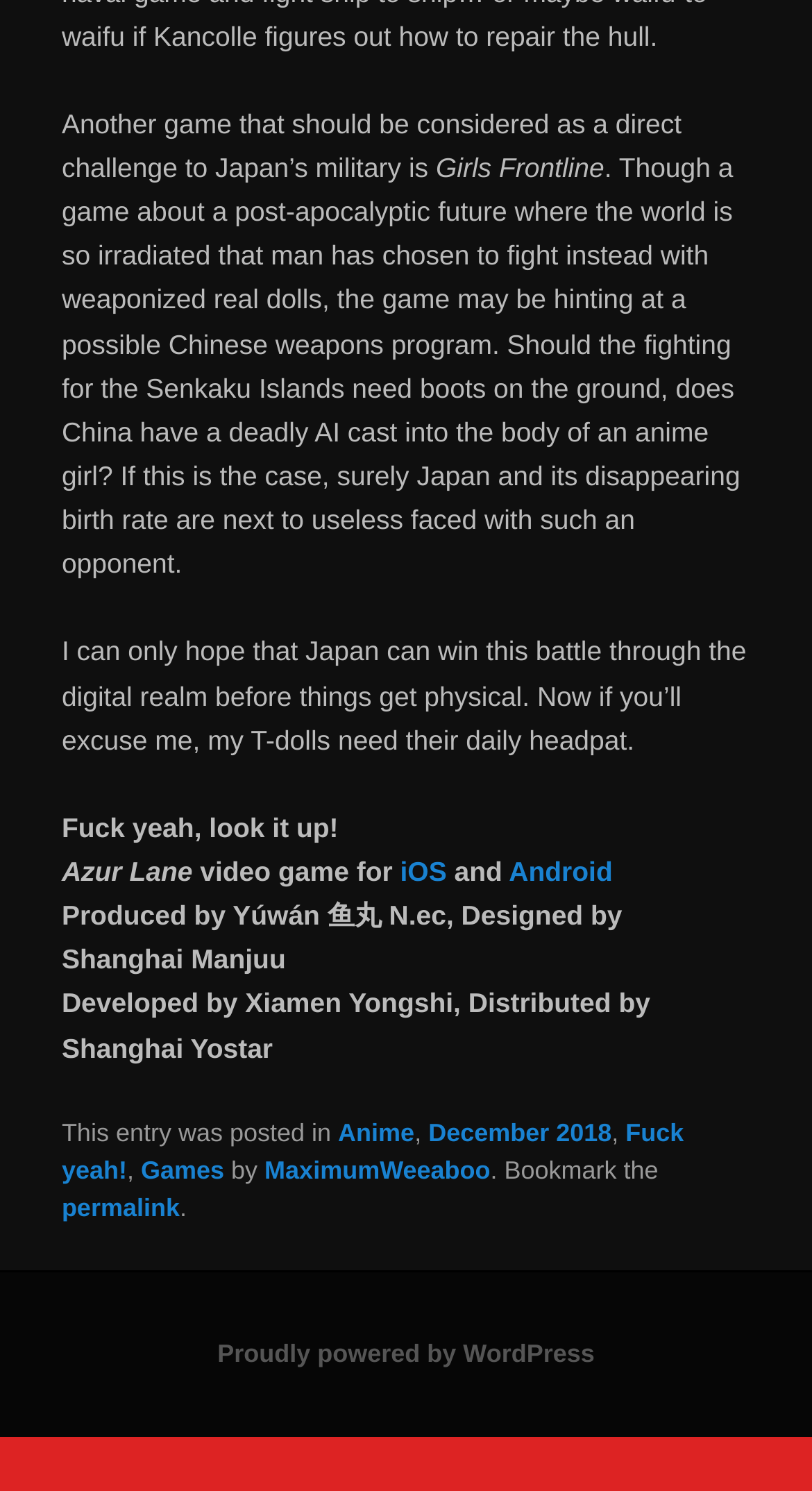What is the name of the content management system used by the website?
Observe the image and answer the question with a one-word or short phrase response.

WordPress